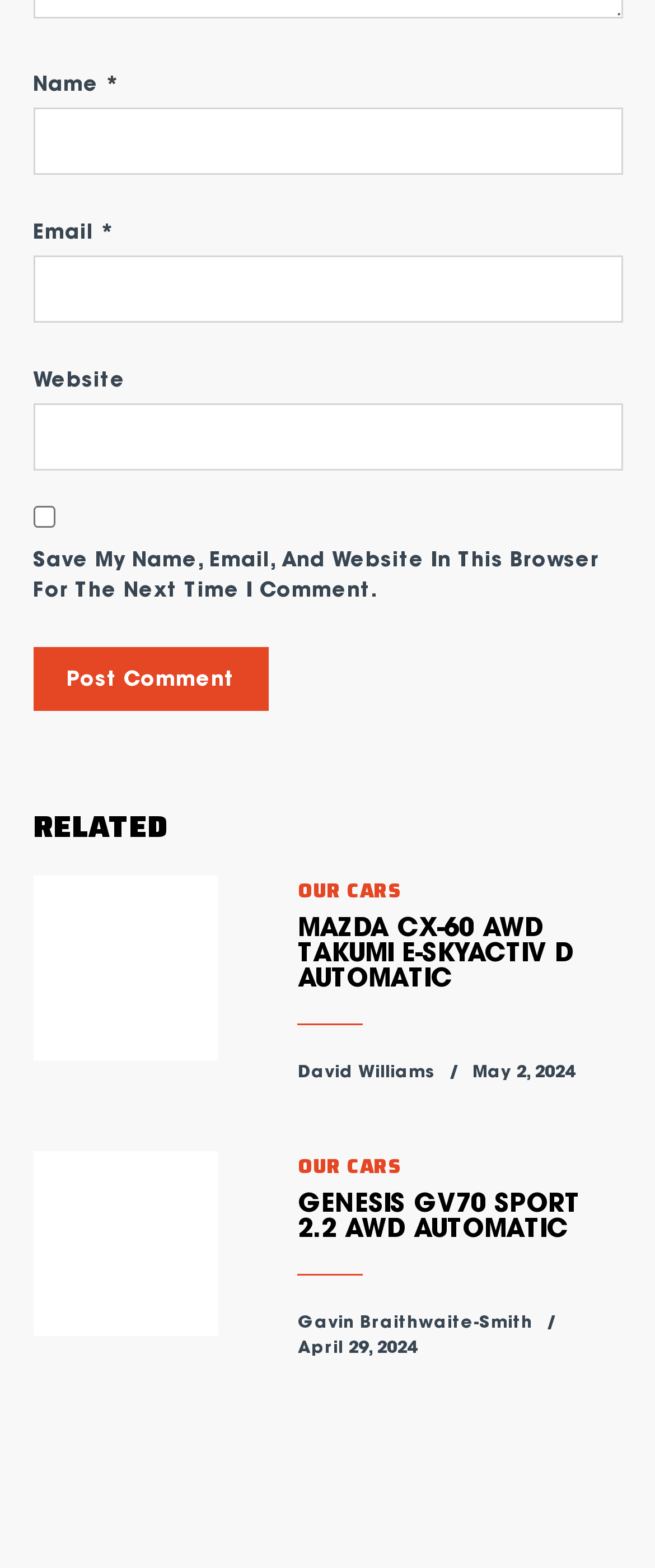Answer the following in one word or a short phrase: 
What is the position of the 'Post Comment' button?

Below the textboxes